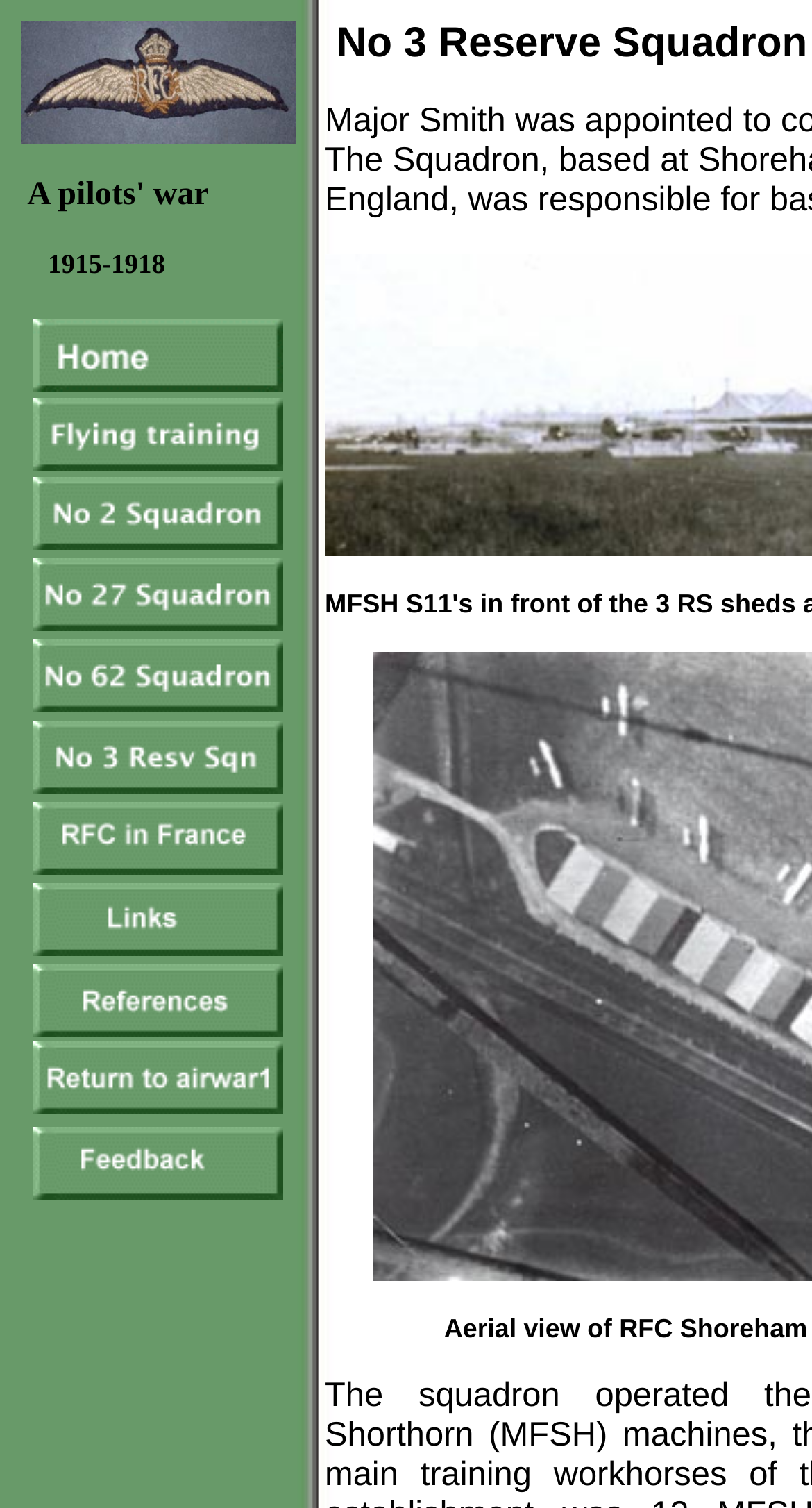Explain the webpage in detail.

This webpage is about No 3 Reserve Squadron RFC, Shoreham. At the top, there is a row of 10 links, each accompanied by an image, aligned vertically and evenly spaced. The links and images are positioned near the left edge of the page, with the links slightly above the images. Below the row of links and images, there is a single static text element containing a non-breaking space character, located near the top-left corner of the page.